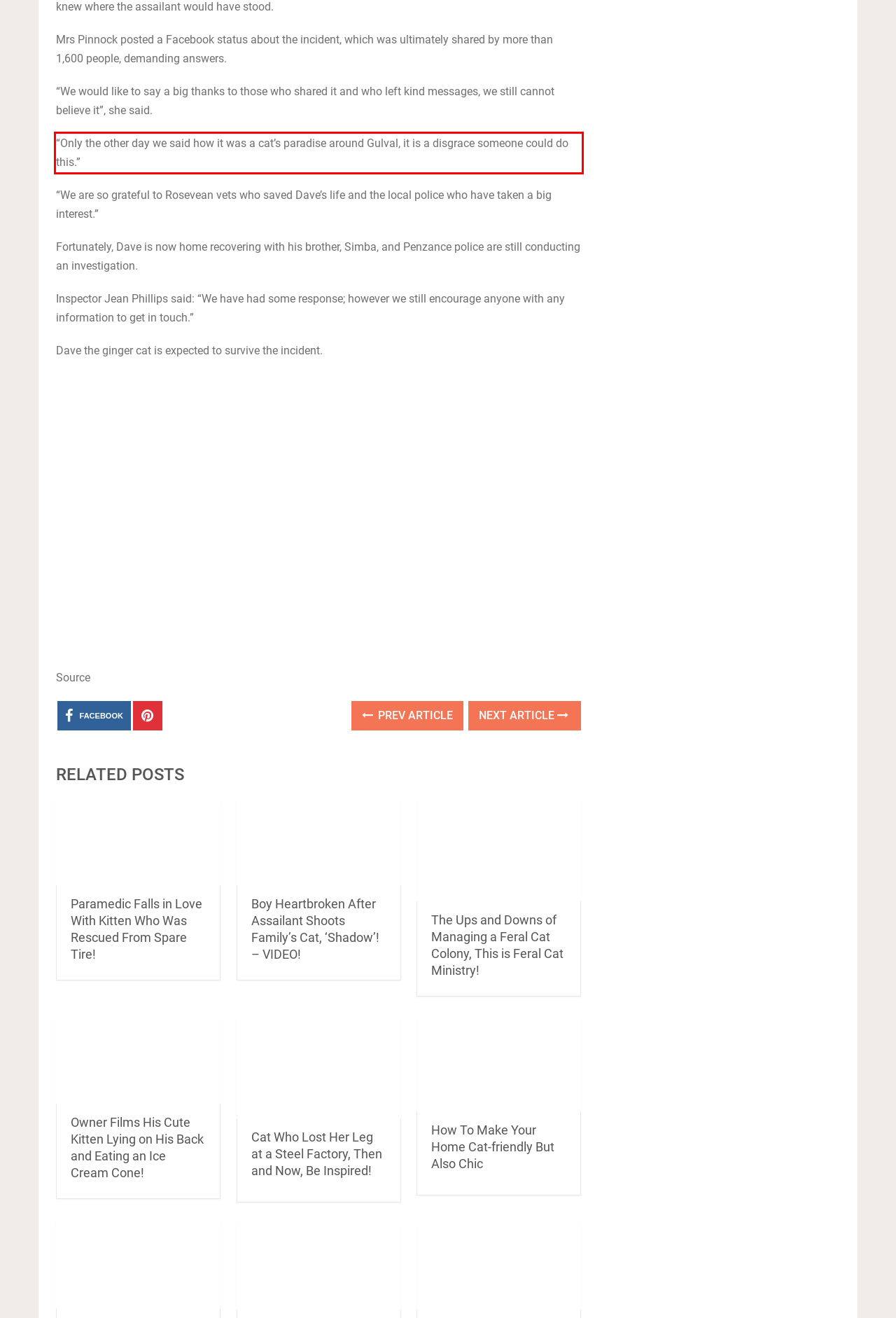Given a screenshot of a webpage with a red bounding box, extract the text content from the UI element inside the red bounding box.

“Only the other day we said how it was a cat’s paradise around Gulval, it is a disgrace someone could do this.”